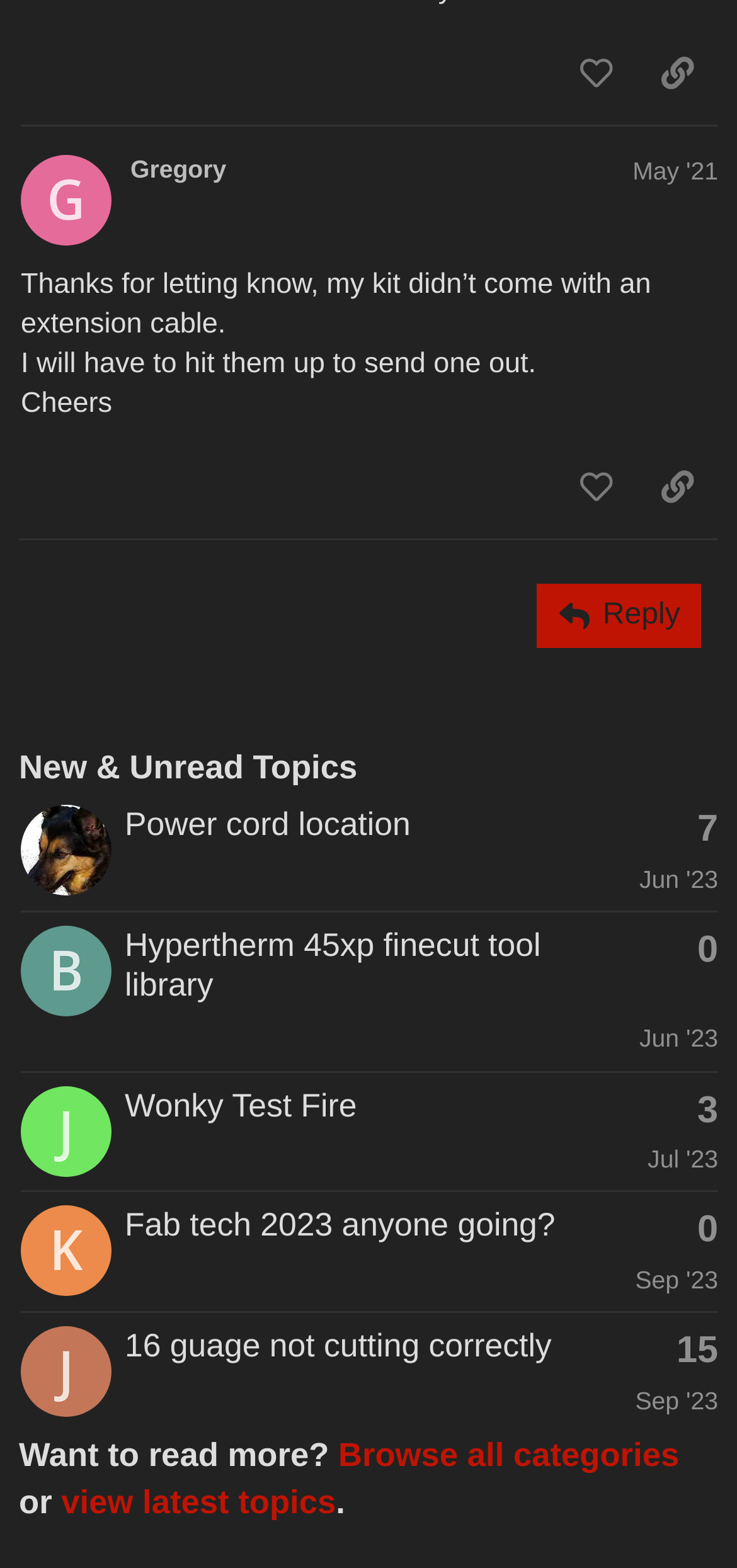Can you give a comprehensive explanation to the question given the content of the image?
What is the date of the latest reply in the post '16 guage not cutting correctly'?

I looked at the post '16 guage not cutting correctly' and found the generic text 'Created: Sep 24, 2023 6:40 pm Latest: Sep 26, 2023 5:12 pm', which indicates the date of the latest reply.